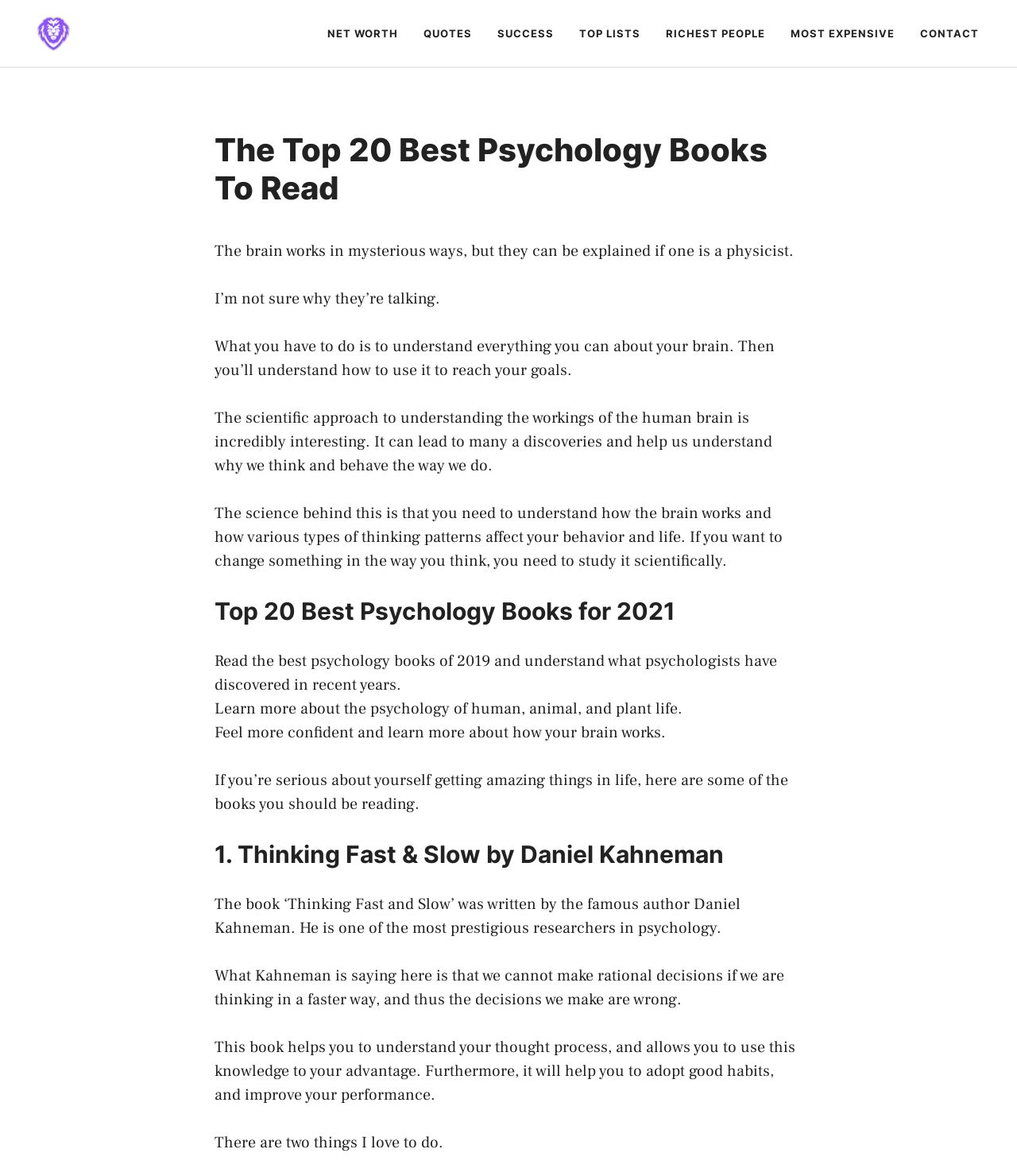Determine the bounding box for the HTML element described here: "Net Worth". The coordinates should be given as [left, top, right, bottom] with each number being a float between 0 and 1.

[0.309, 0.008, 0.404, 0.049]